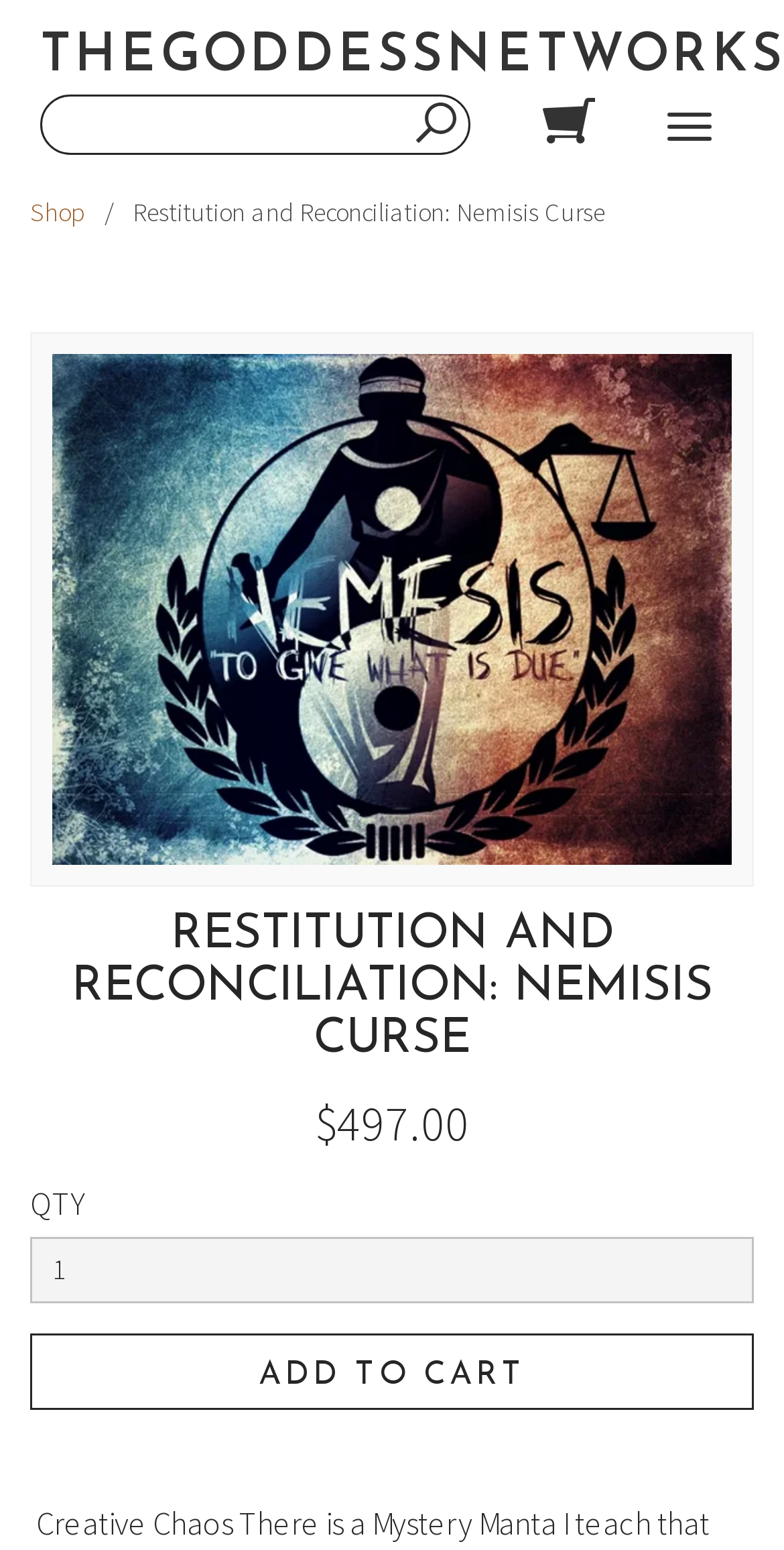Please provide a one-word or phrase answer to the question: 
What is the navigation button located at the top right corner?

Toggle navigation